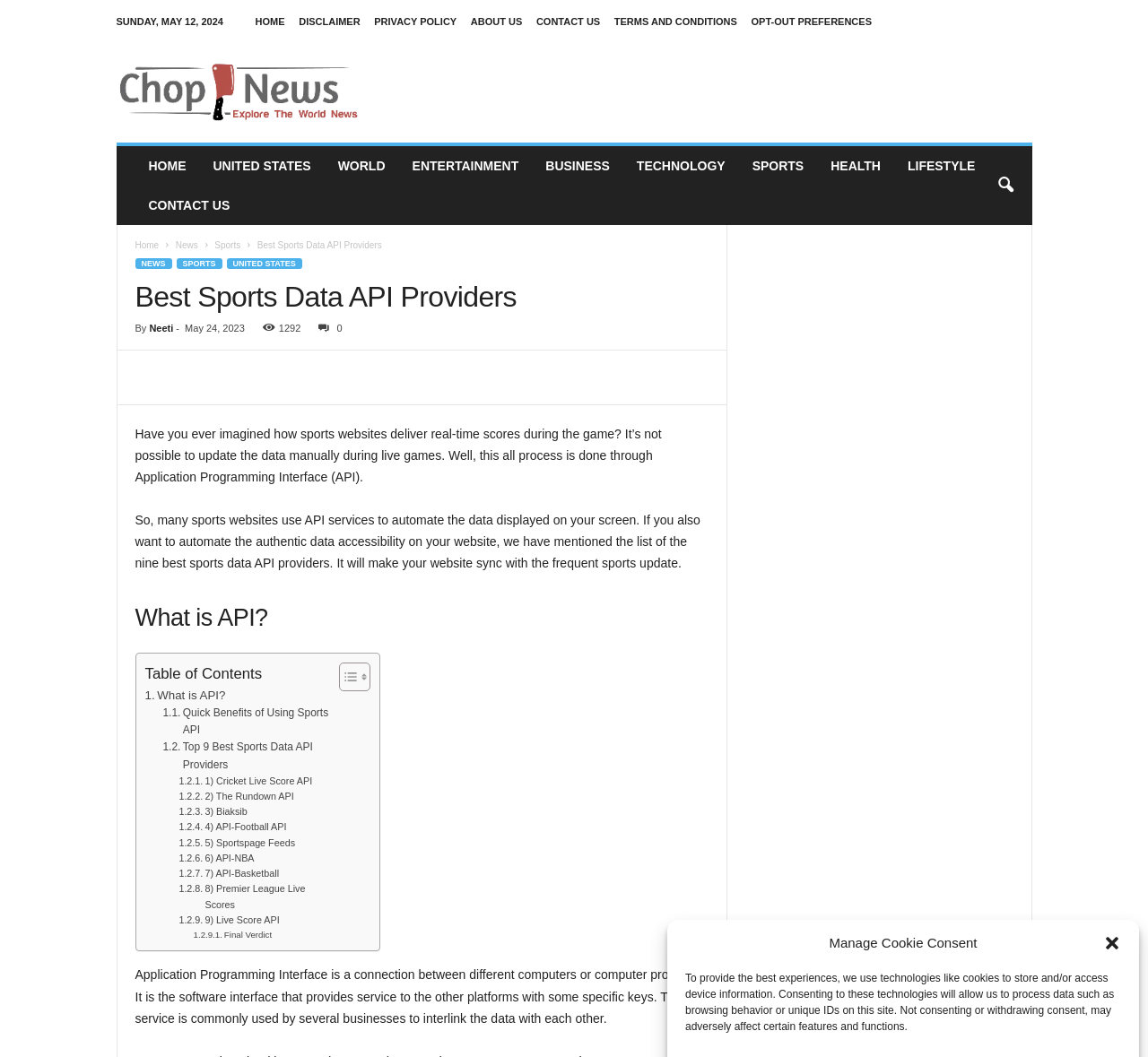Could you identify the text that serves as the heading for this webpage?

Best Sports Data API Providers